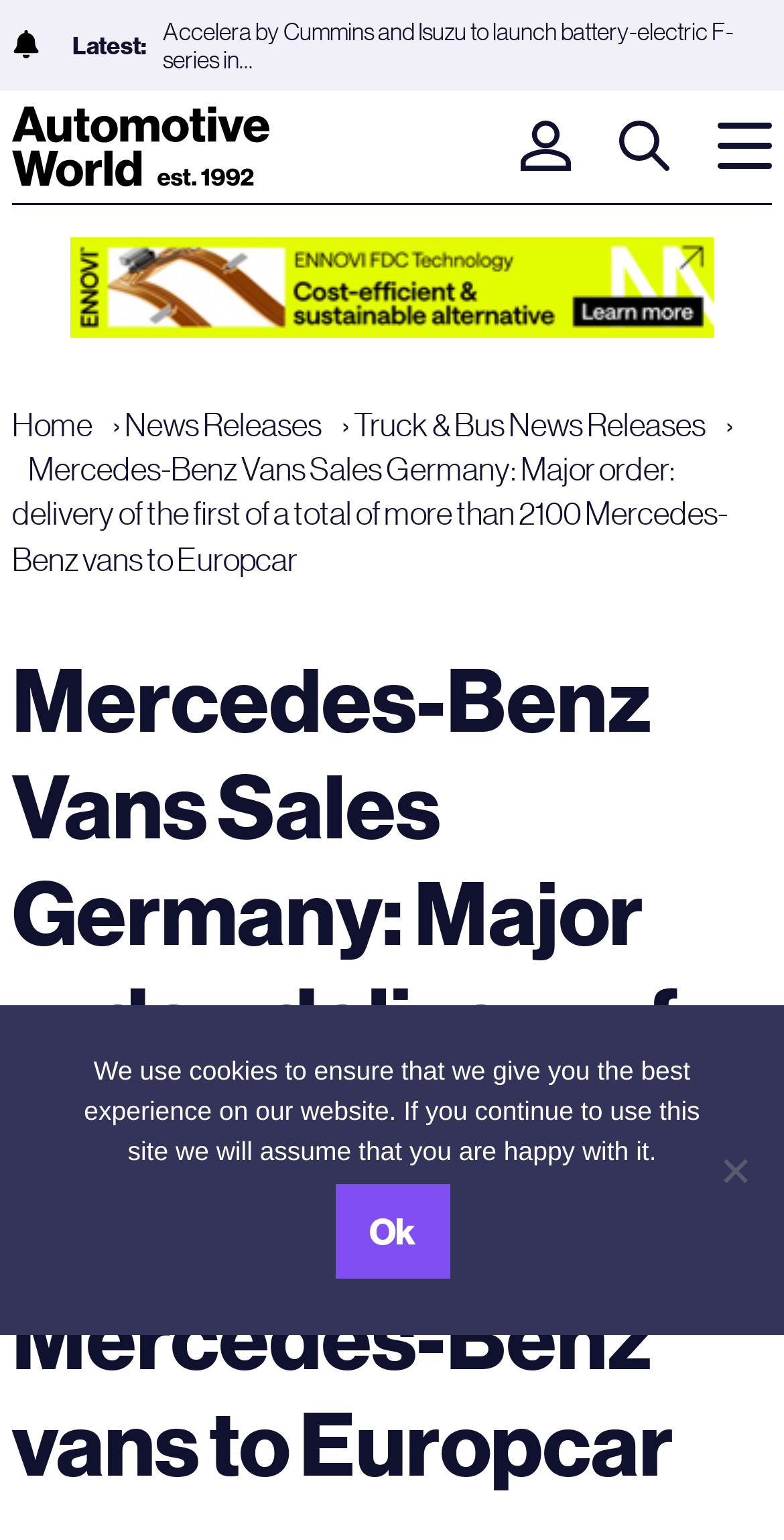Please identify the bounding box coordinates of the area that needs to be clicked to fulfill the following instruction: "Click the 'Automotive World' link."

[0.015, 0.069, 0.401, 0.121]